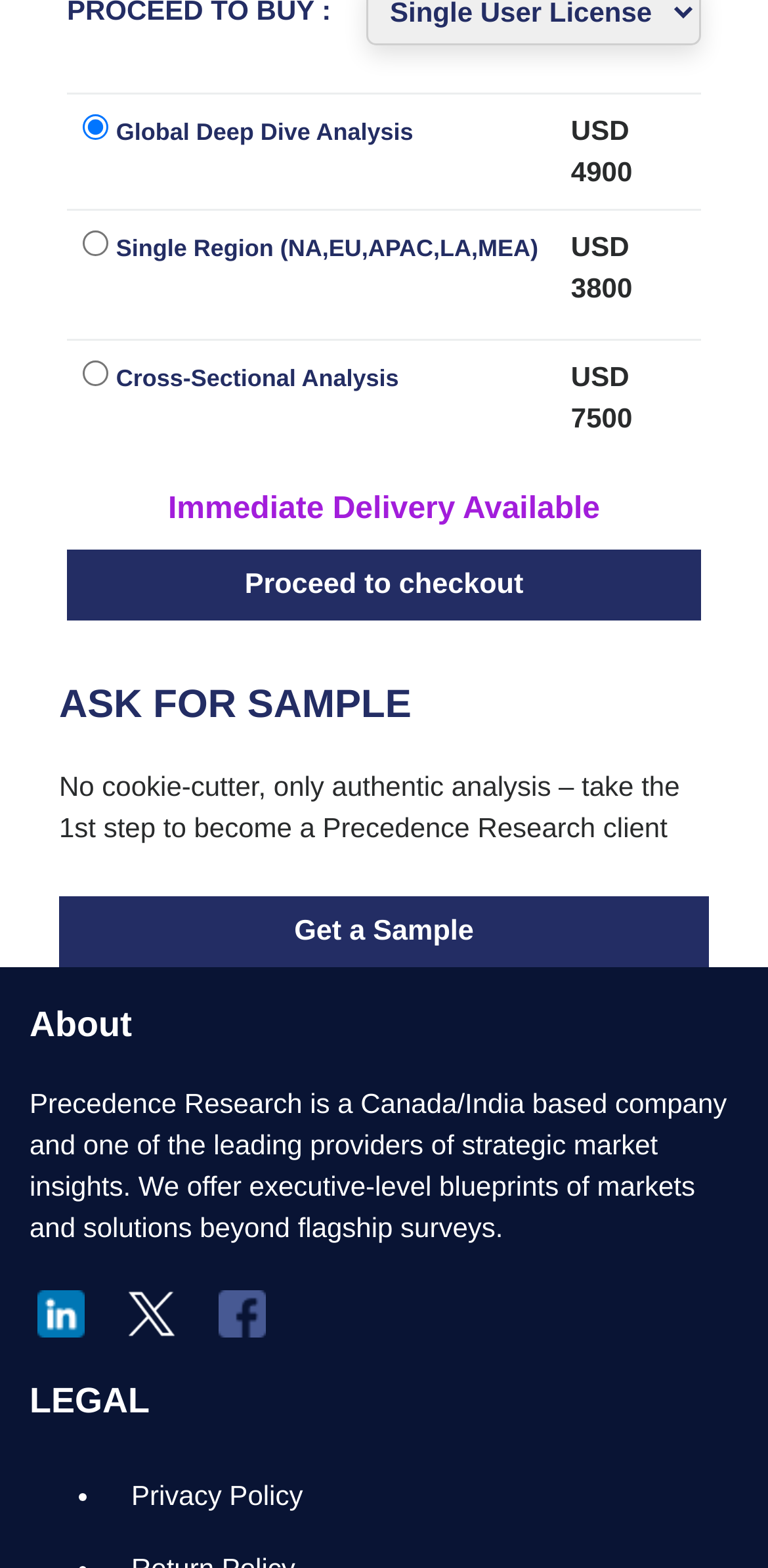Please provide a detailed answer to the question below by examining the image:
What is the price of the Global Deep Dive Analysis?

I found the price by looking at the table with the radio buttons. The first row has a gridcell with the text 'Global Deep Dive Analysis' and another gridcell with the price 'USD 4900'.